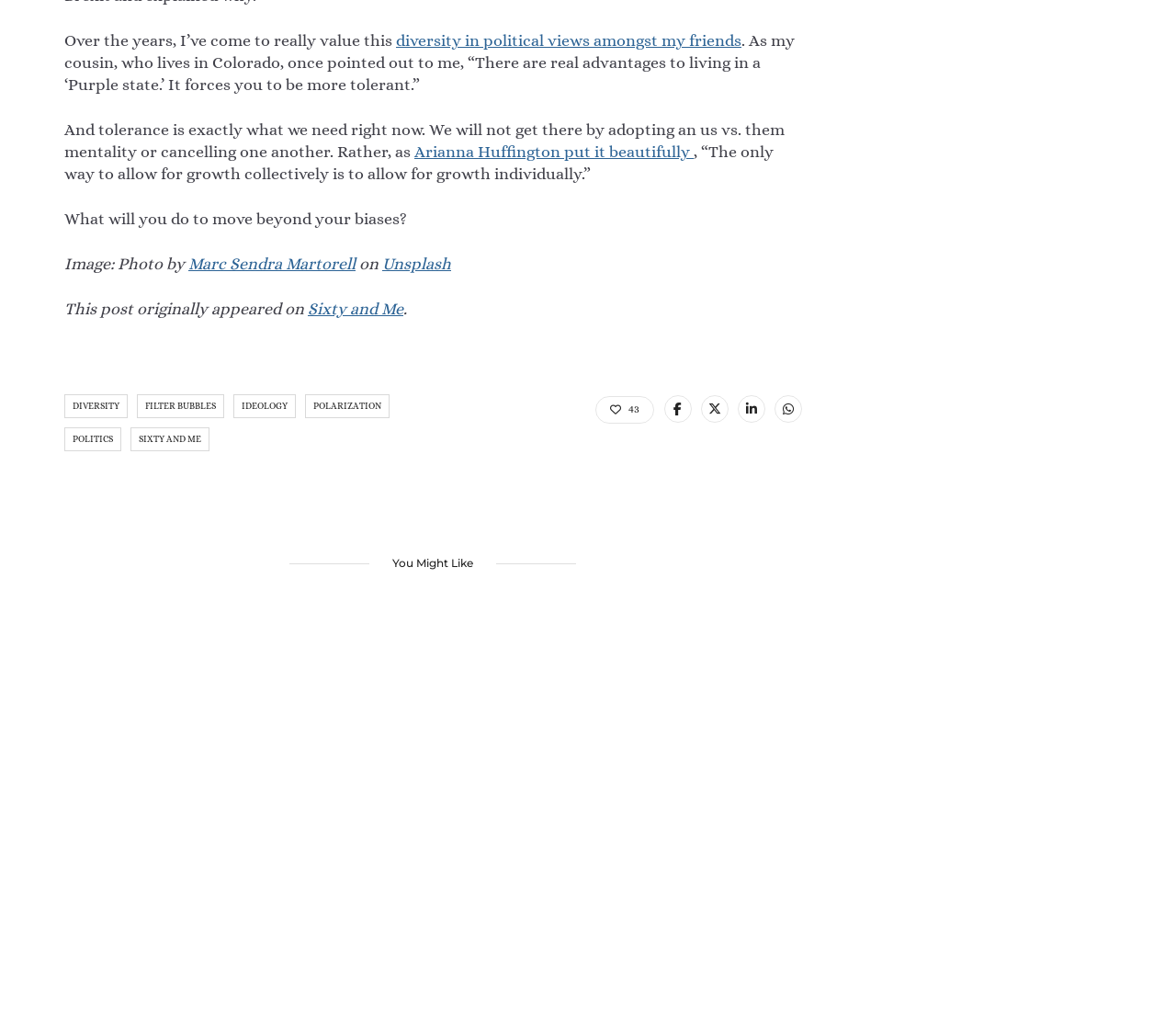Who is the author of the article?
Give a detailed response to the question by analyzing the screenshot.

The author of the article is not explicitly mentioned on the webpage. Although the article mentions 'Sixty and Me' as the original source, it does not provide the name of the author.